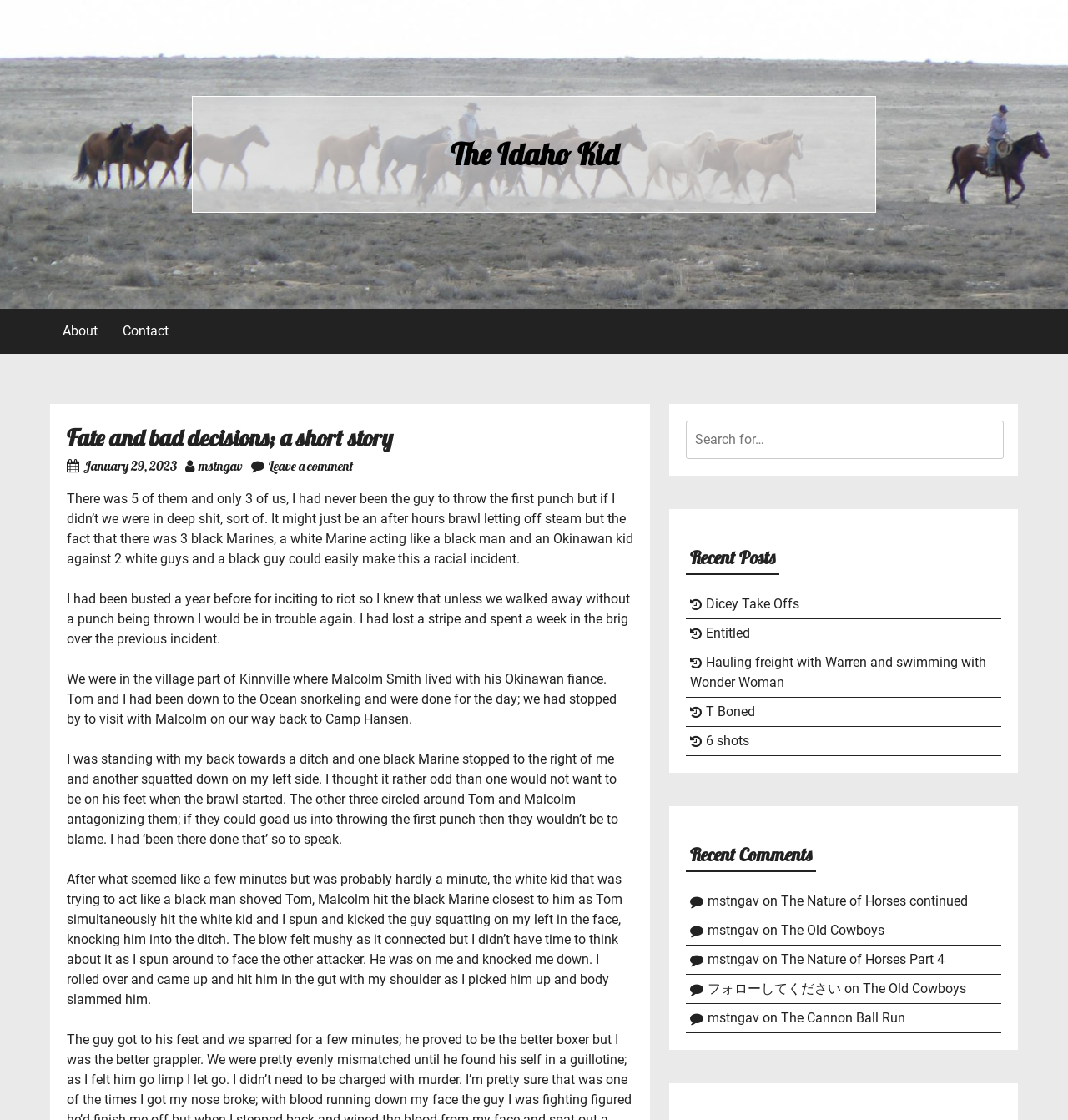What is the author's name?
Can you provide a detailed and comprehensive answer to the question?

The author's name is mentioned in the webpage as 'mstngav' which appears multiple times in the Recent Comments section.